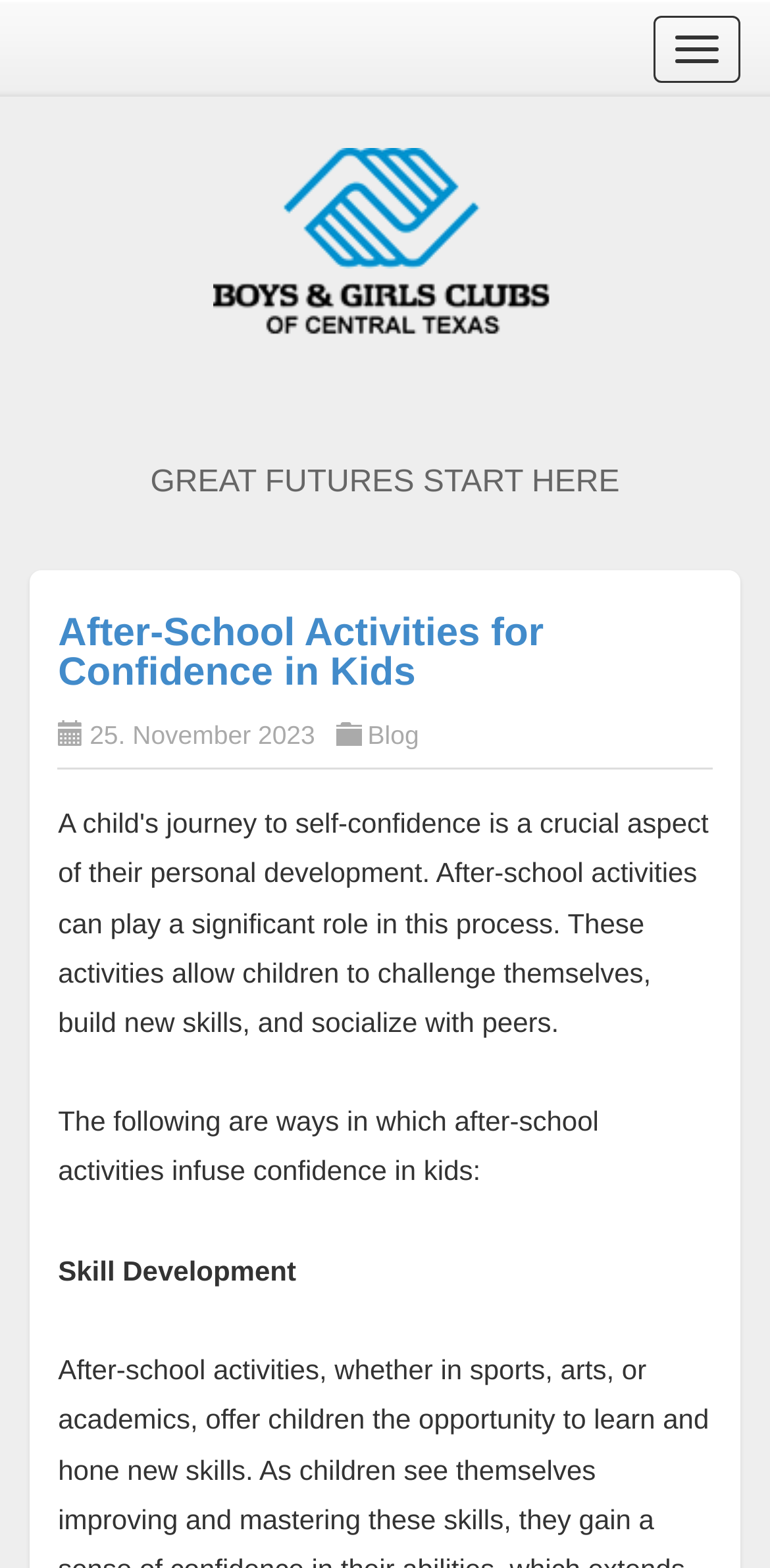Create a detailed summary of all the visual and textual information on the webpage.

The webpage is about kids' activities at Boys and Girls Clubs of Central Texas, specifically focusing on after-school activities that promote confidence in kids. At the top of the page, there is a header section with a button to toggle navigation on the right side. Below the button, there is an image of kids' activities at the Boys and Girls Clubs of Central Texas. 

To the left of the image, there is a prominent heading that reads "GREAT FUTURES START HERE". Below this heading, there is another header section that contains a subheading "After-School Activities for Confidence in Kids", which is also a clickable link. Next to the subheading, there is a text indicating the date "25. November 2023", and a link to the "Blog" section.

Further down the page, there is a paragraph of text that explains how after-school activities can instill confidence in kids. Below this paragraph, there is a subheading "Skill Development" that appears to be a section title or a category of after-school activities.